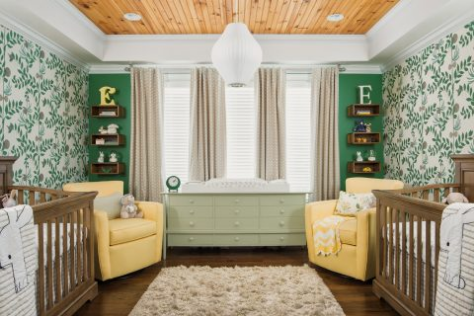Provide an in-depth description of the image you see.

The image showcases a beautifully designed nursery tailored for twins, characterized by a harmonious blend of functionality and style. The room features two wooden cribs, each adorned with playful elephant-themed blankets that add a touch of whimsy. Flanking the cribs are two cozy yellow chairs that create a warm, inviting seating area, ideal for feeding or comforting the little ones.

Bright green walls adorned with leafy wallpaper bring a fresh and vibrant feel to the space, while large windows dressed with light, airy curtains allow natural light to flood the room. The soft, neutral-toned rug underfoot adds warmth and comfort, making the area suitable for playtime. A chic light fixture hangs from the ceiling, contributing to the room's modern yet cozy atmosphere.

In addition to stylish décor, the nursery is thoughtfully equipped with practical storage solutions, including wall-mounted shelves that hold decorative items and essentials. A pastel green dresser serves as a focal point and provides ample storage for baby items, making it both stylish and functional. The overall design reflects a nurturing environment, perfect for the growing family.